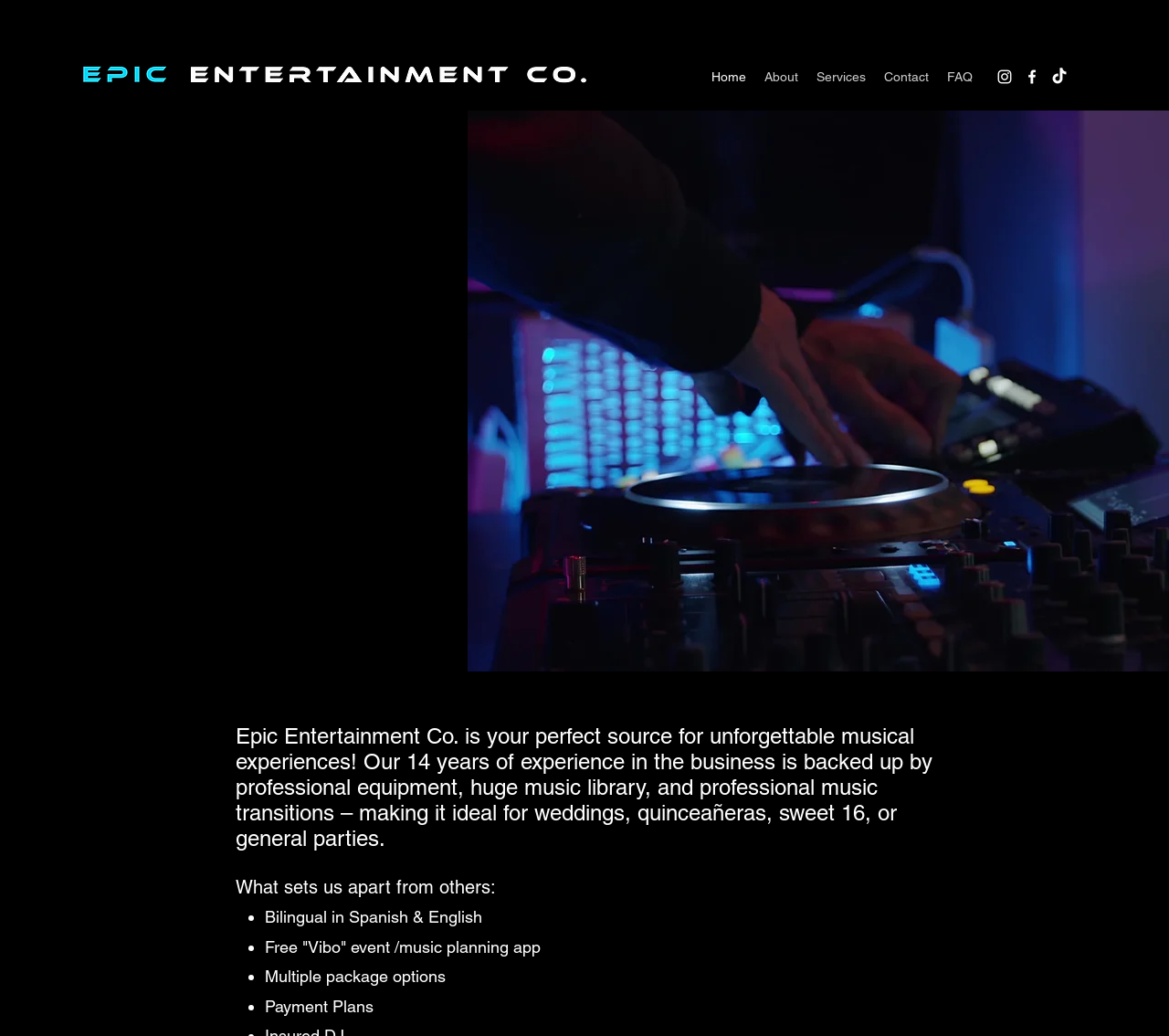Determine the bounding box coordinates for the region that must be clicked to execute the following instruction: "Check out our Instagram".

[0.852, 0.065, 0.867, 0.083]